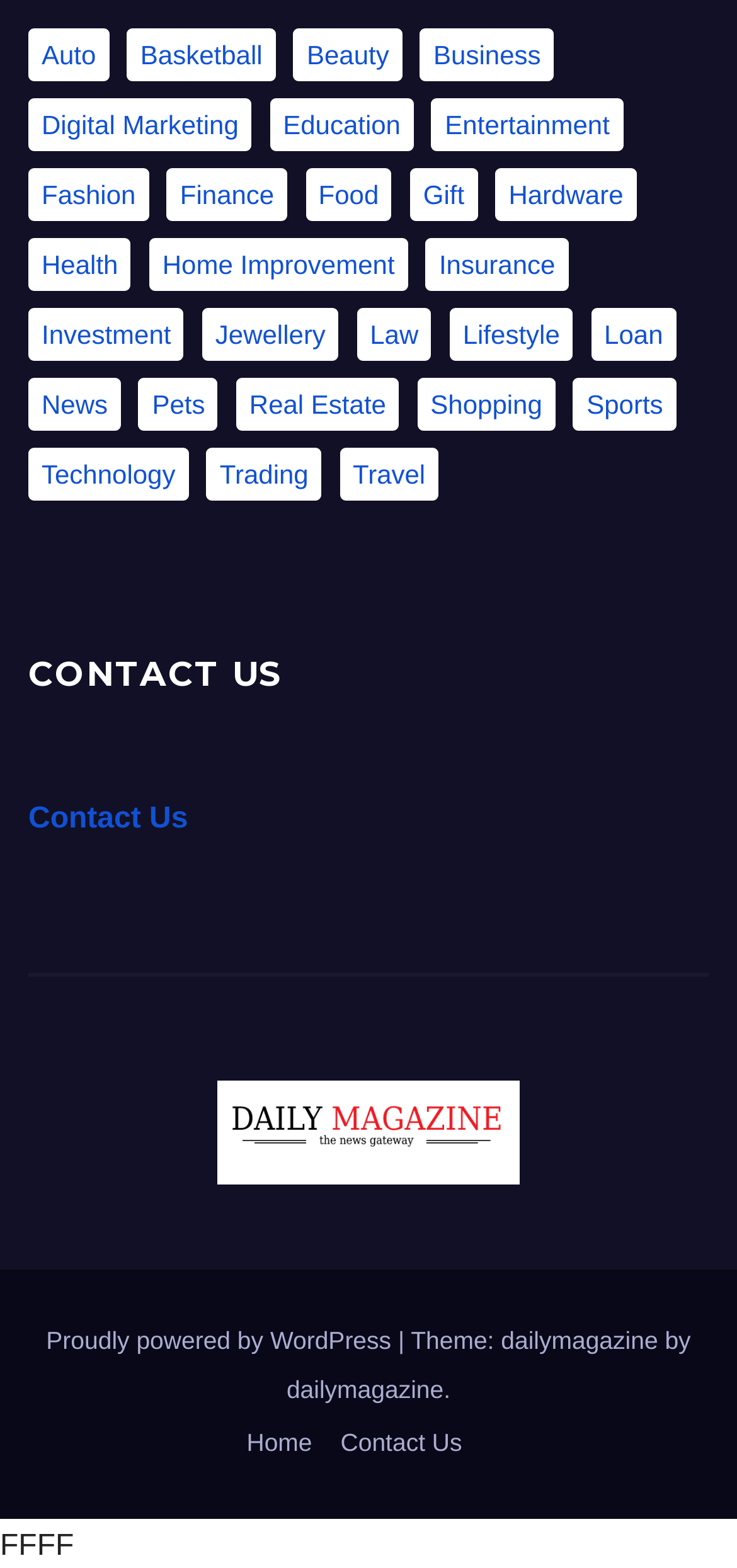Highlight the bounding box coordinates of the element that should be clicked to carry out the following instruction: "Go to 'My Blog'". The coordinates must be given as four float numbers ranging from 0 to 1, i.e., [left, top, right, bottom].

[0.038, 0.671, 0.962, 0.774]